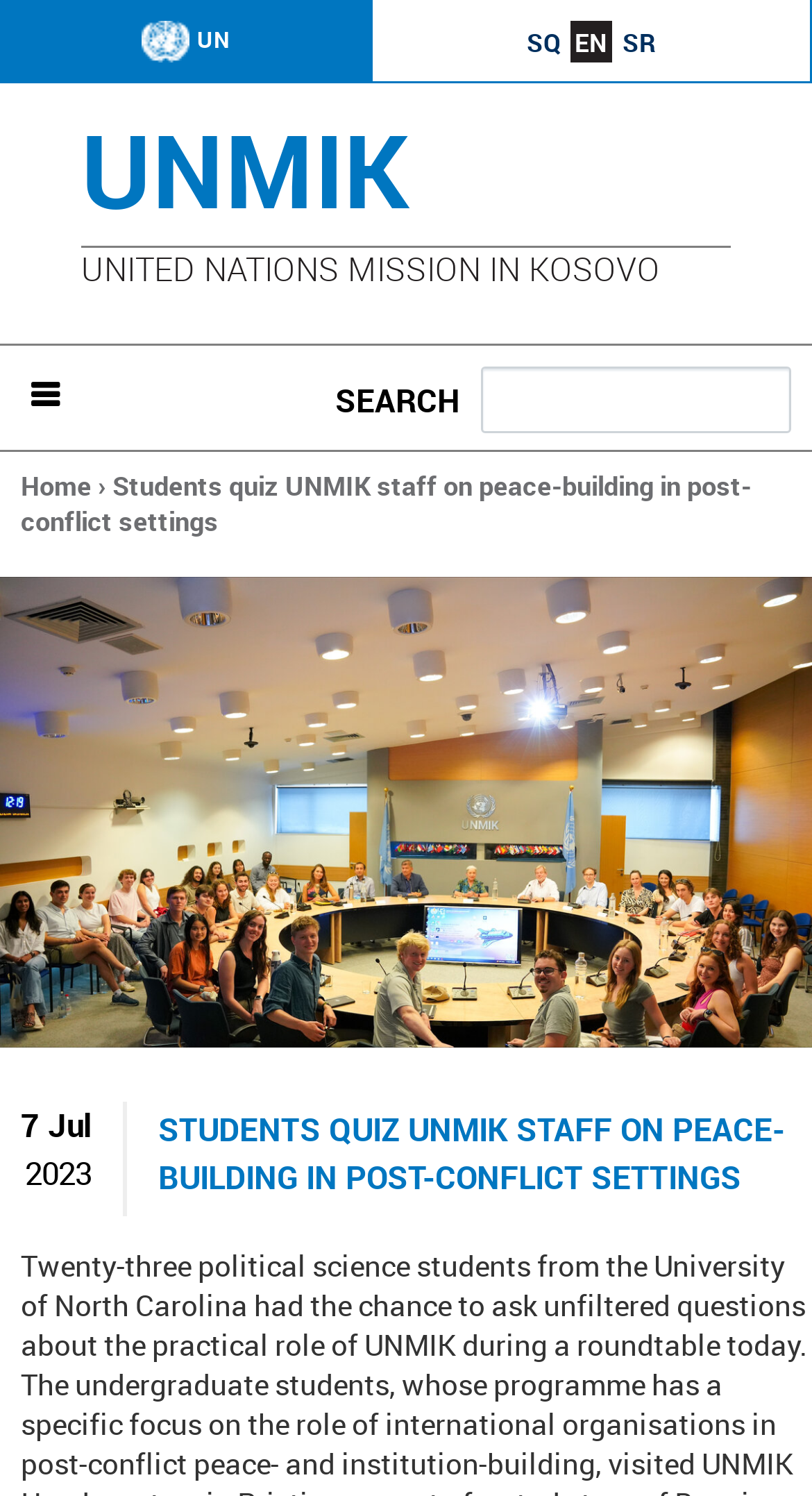Refer to the screenshot and give an in-depth answer to this question: What is the date of the article?

The date of the article can be found in the figure element, which contains the static text elements with the texts '7 Jul' and '2023'.